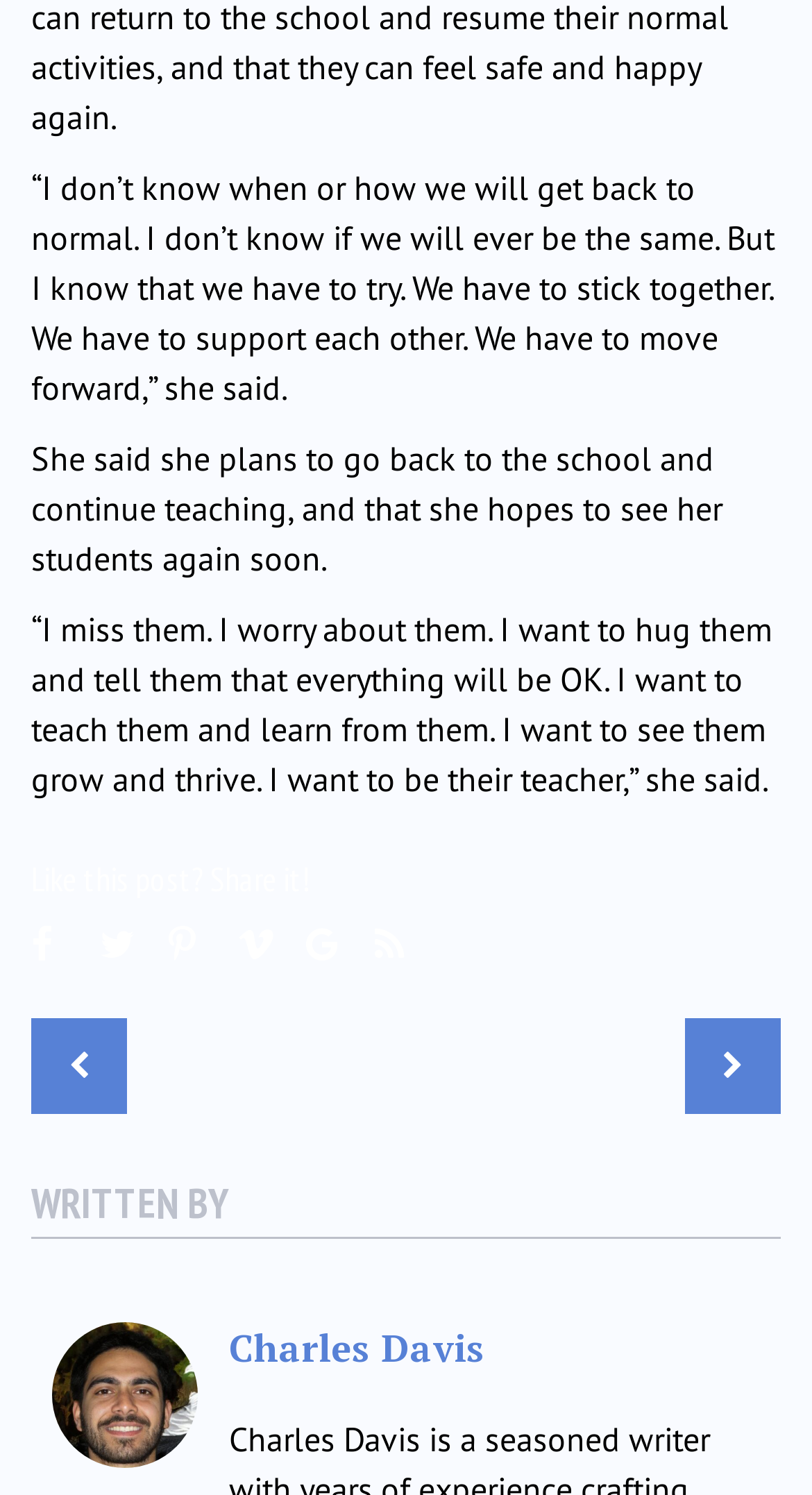Look at the image and answer the question in detail:
What is the teacher's plan?

The teacher is quoted as saying 'She said she plans to go back to the school and continue teaching...' which indicates her plan to return to school.